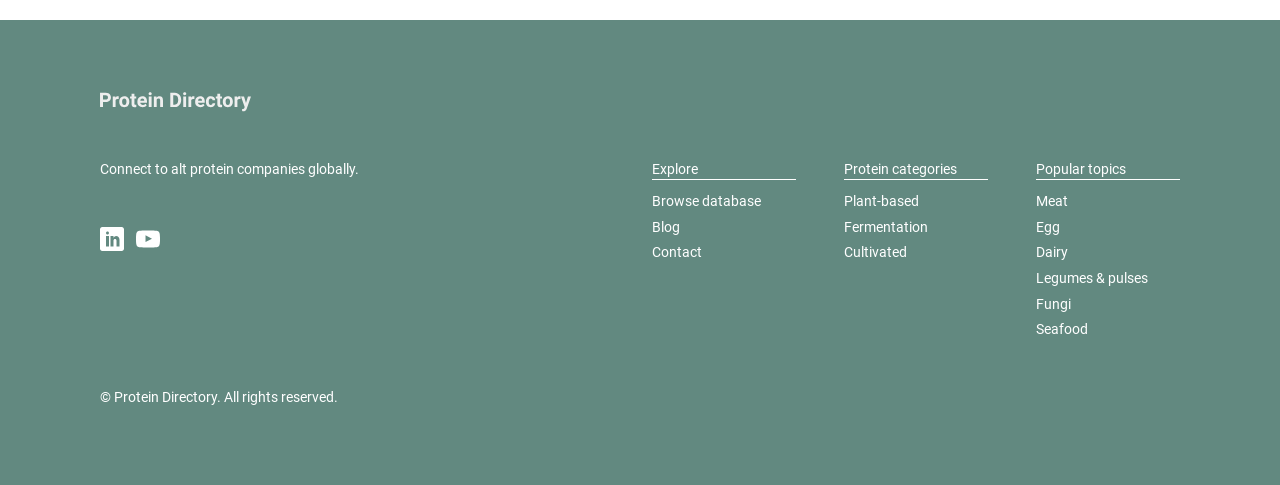Pinpoint the bounding box coordinates of the clickable element needed to complete the instruction: "Browse database". The coordinates should be provided as four float numbers between 0 and 1: [left, top, right, bottom].

[0.509, 0.396, 0.595, 0.437]